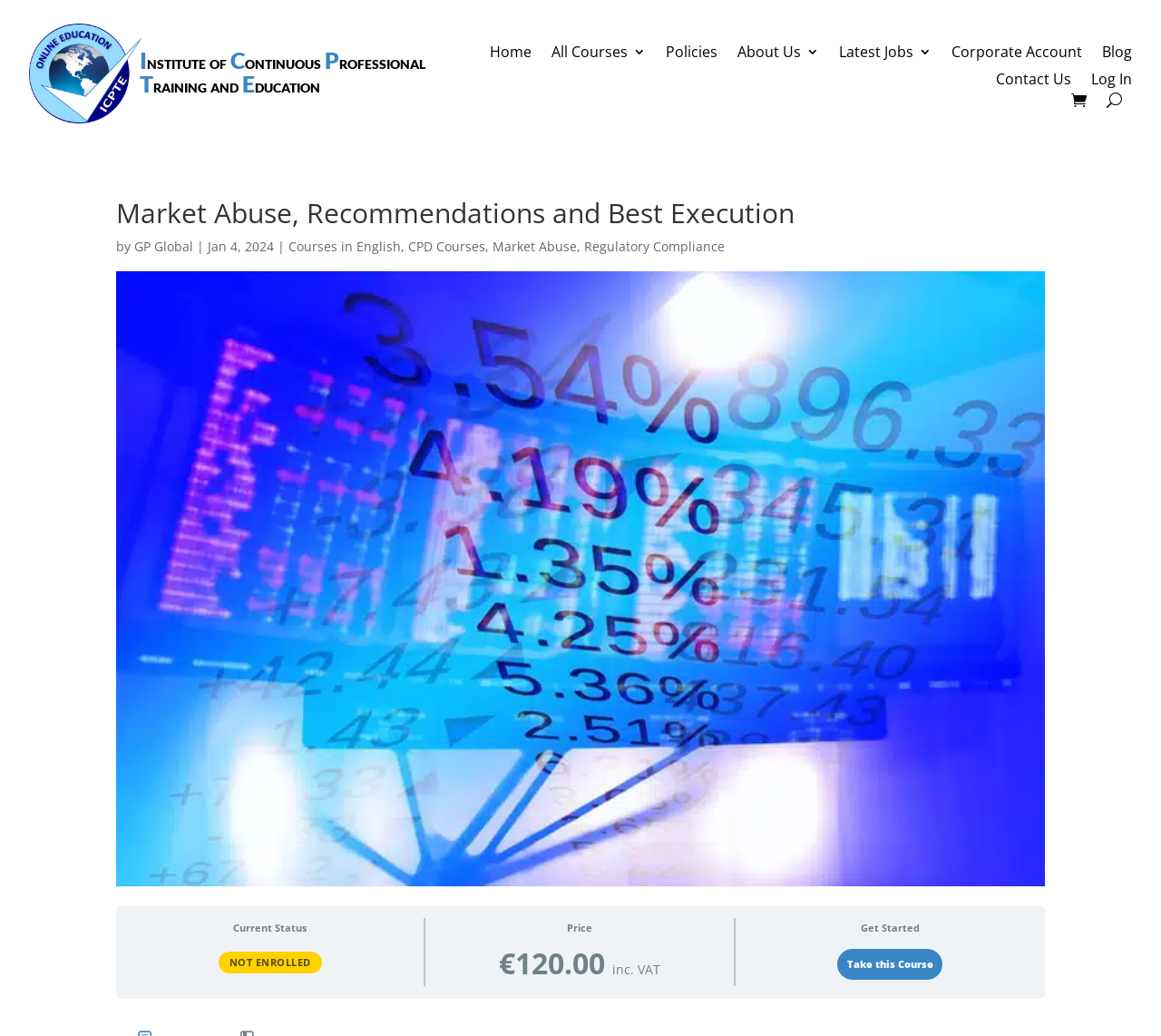Refer to the element description GP Global and identify the corresponding bounding box in the screenshot. Format the coordinates as (top-left x, top-left y, bottom-right x, bottom-right y) with values in the range of 0 to 1.

[0.116, 0.229, 0.166, 0.246]